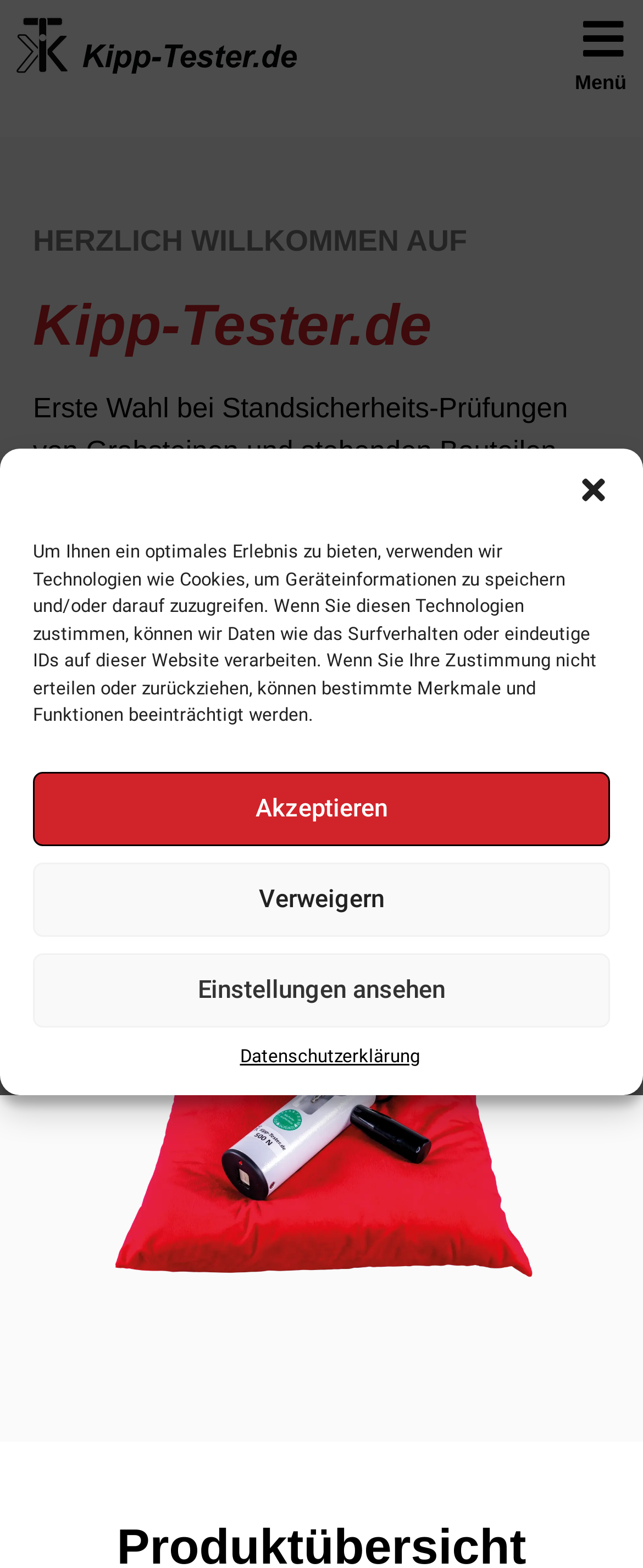Find the bounding box of the UI element described as: "Verweigern". The bounding box coordinates should be given as four float values between 0 and 1, i.e., [left, top, right, bottom].

[0.051, 0.55, 0.949, 0.597]